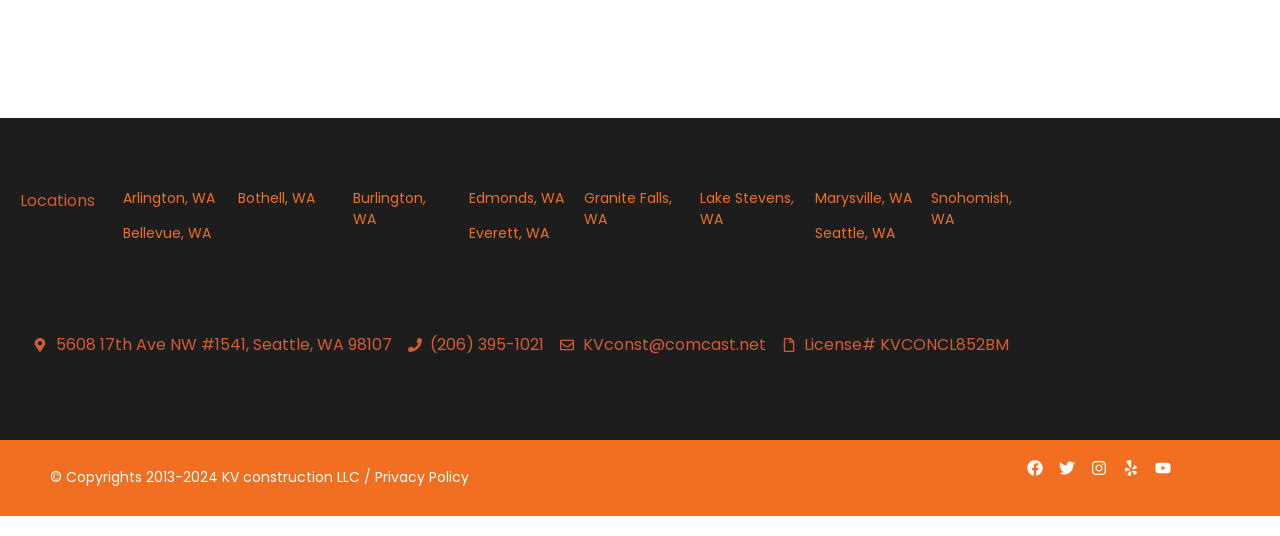Find the bounding box coordinates of the element to click in order to complete this instruction: "Check the license number". The bounding box coordinates must be four float numbers between 0 and 1, denoted as [left, top, right, bottom].

[0.628, 0.621, 0.788, 0.664]